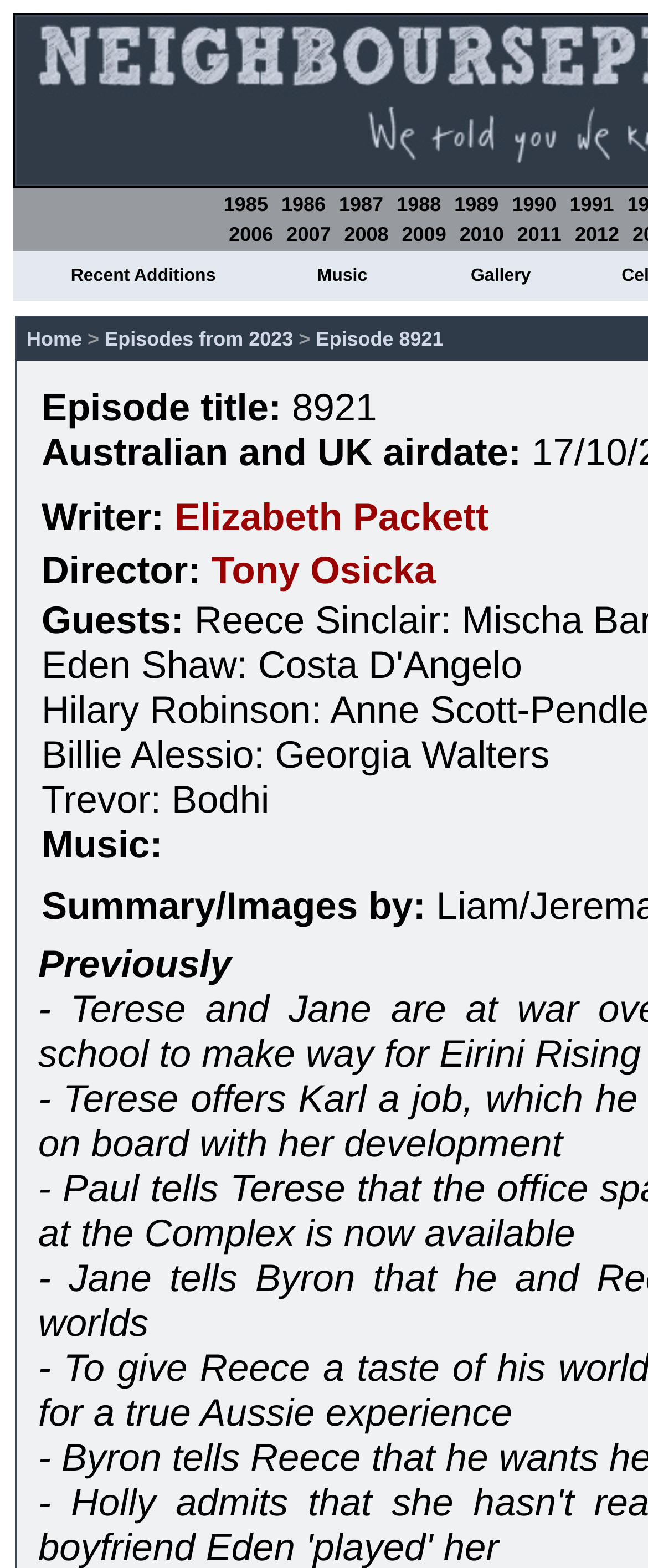Can you determine the bounding box coordinates of the area that needs to be clicked to fulfill the following instruction: "Check out Music page"?

[0.489, 0.17, 0.567, 0.183]